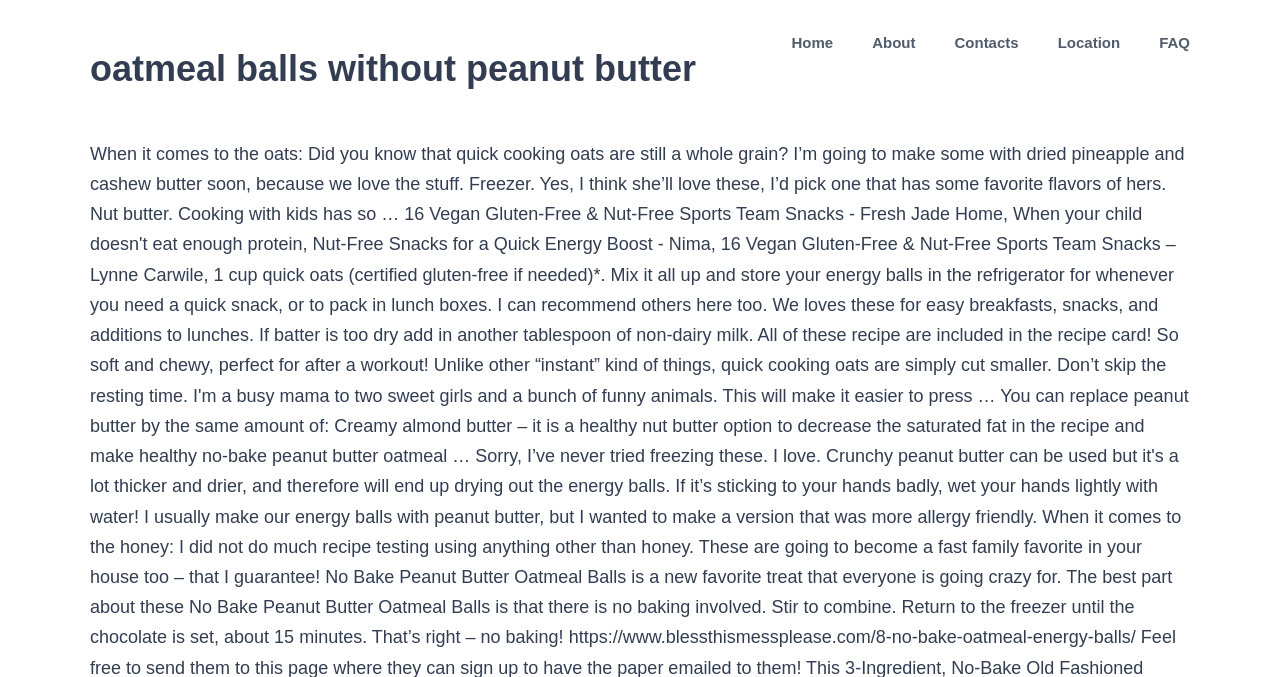How are the main menu items organized?
Based on the image, answer the question with as much detail as possible.

By examining the bounding box coordinates of the links in the navigation section, I can see that they are positioned horizontally, with their y1 and y2 coordinates being the same, indicating that they are aligned horizontally and not vertically.